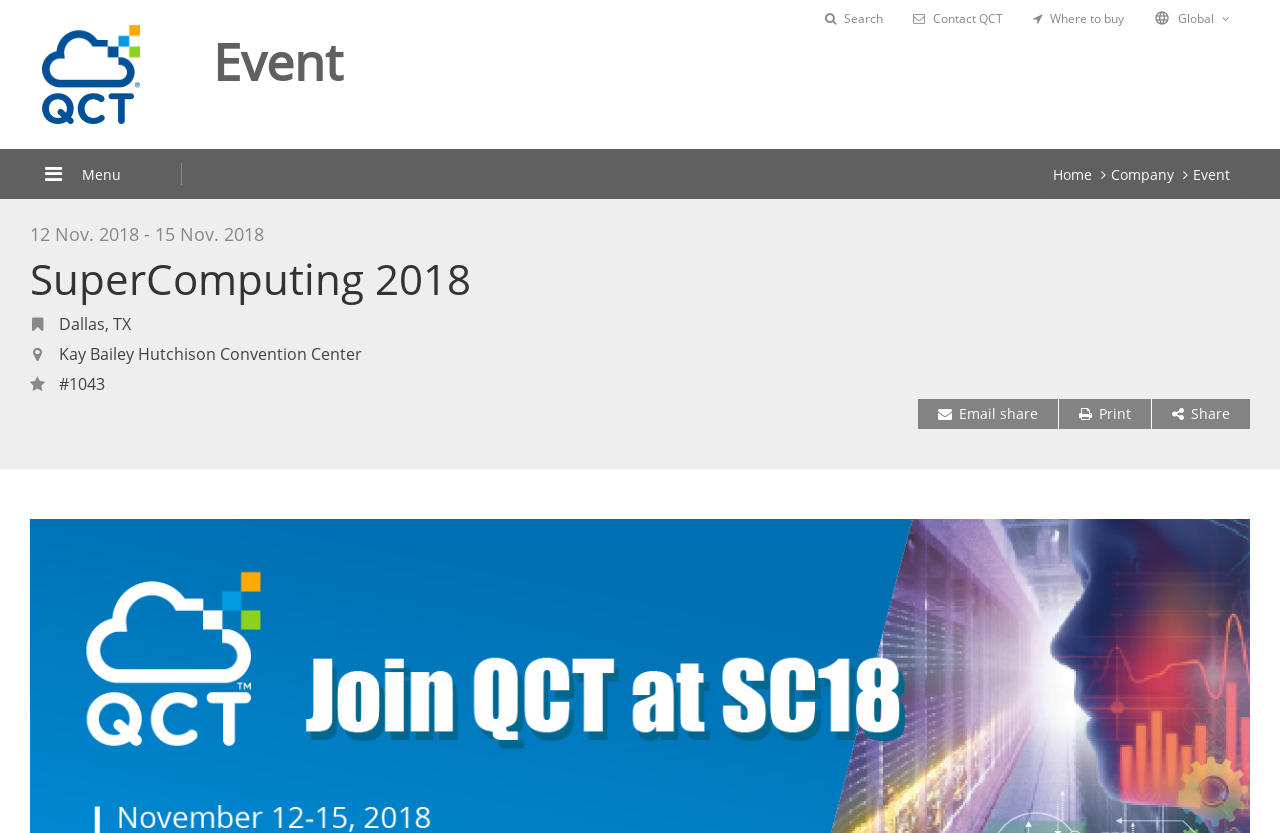Reply to the question with a single word or phrase:
What is the event name?

SuperComputing 2018